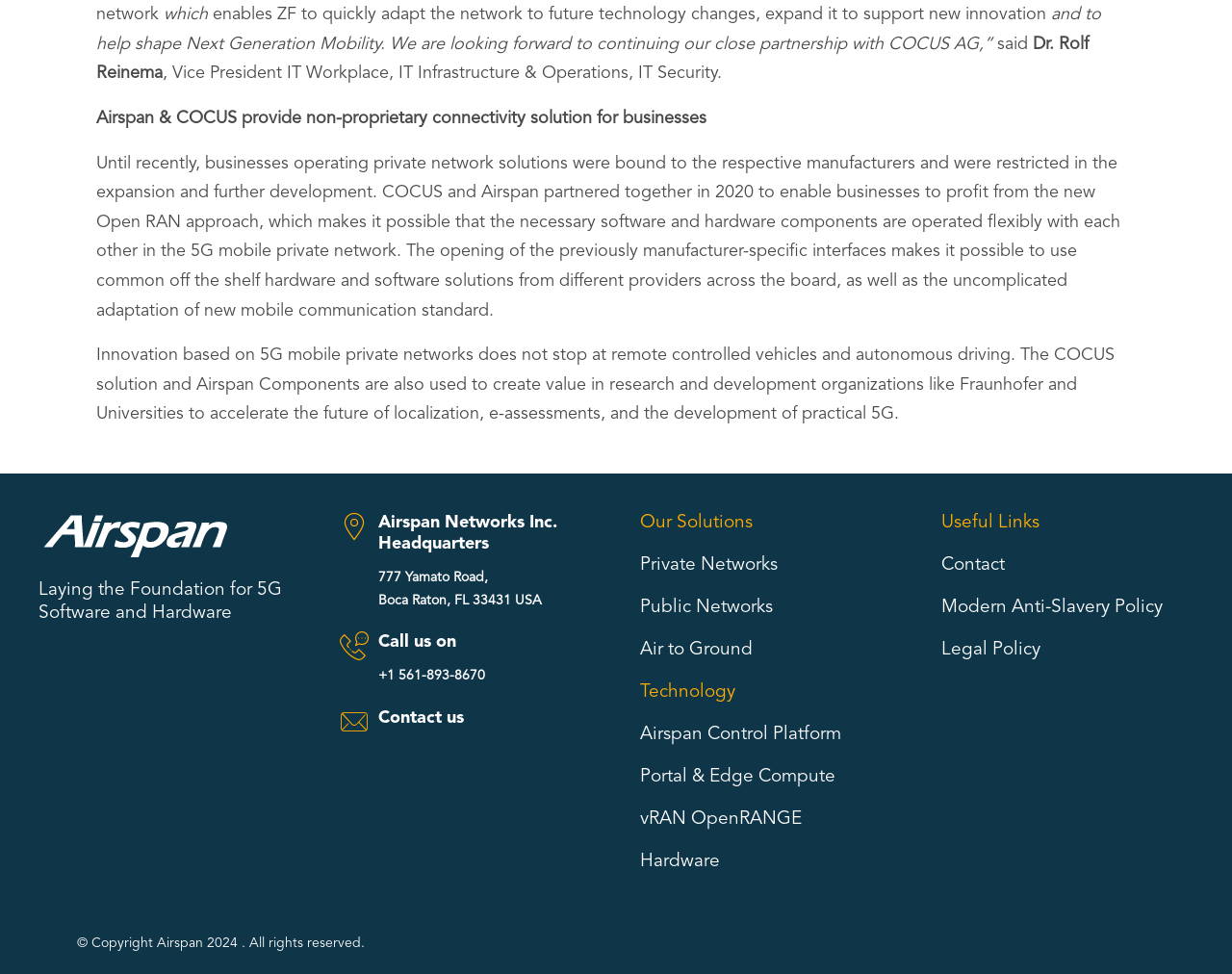How many types of networks are mentioned?
Look at the image and answer the question using a single word or phrase.

3